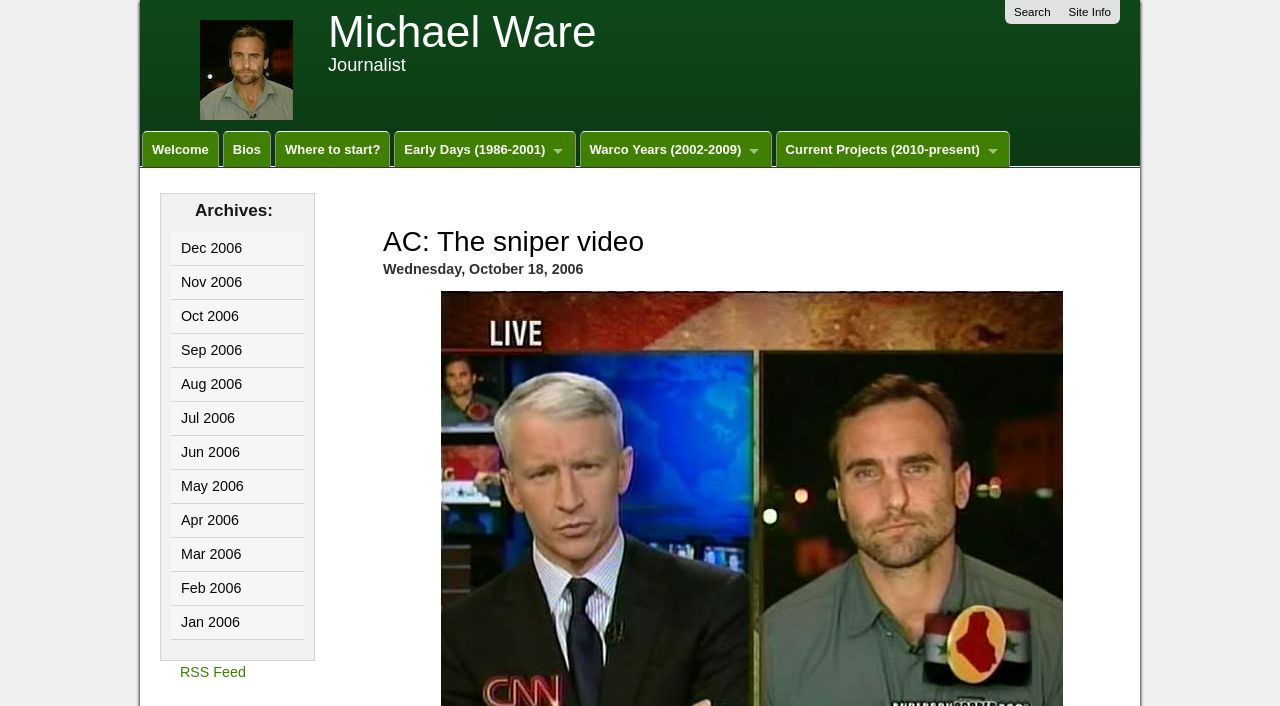Extract the bounding box coordinates for the HTML element that matches this description: "Creating Hollow Forms Class". The coordinates should be four float numbers between 0 and 1, i.e., [left, top, right, bottom].

None